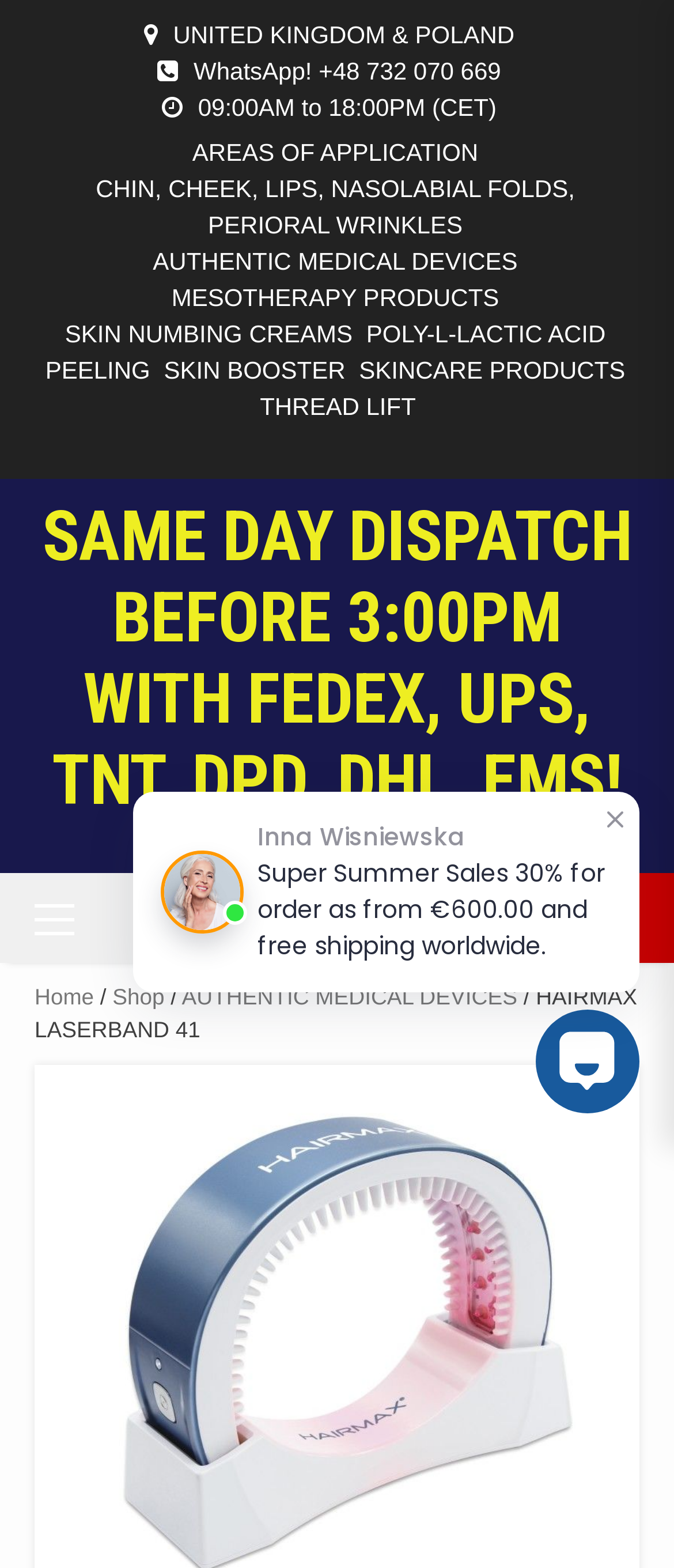Summarize the webpage in an elaborate manner.

The webpage appears to be an e-commerce product page for the "HAIRMAX LASERBAND 41" device. At the top, there is a heading that reads "SAME DAY DISPATCH BEFORE 3:00PM WITH FEDEX, UPS, TNT, DPD, DHL, EMS!" which is also a clickable link. Below this heading, there are several links to different areas of application, including "CHIN, CHEEK, LIPS, NASOLABIAL FOLDS, PERIORAL WRINKLES", "AUTHENTIC MEDICAL DEVICES", and "SKIN NUMBING CREAMS", among others.

To the left of these links, there is a section with the title "UNITED KINGDOM & POLAND" and a WhatsApp contact number. Below this, there is a section with the business hours "09:00AM to 18:00PM (CET)".

On the top-right side of the page, there is a primary menu with a dropdown option. Next to it, there is a shopping cart icon with a "€0.00" label. There are also several social media links, including Facebook and Instagram.

In the middle of the page, there is a breadcrumb navigation menu that shows the current location as "Home > Shop > AUTHENTIC MEDICAL DEVICES > HAIRMAX LASERBAND 41". Below this, there is a section with an agent image and the agent's name, "Inna Wisniewska", along with a promotional message about a summer sale.

There are several images on the page, including the agent image, a chatway messenger icon, and a few other icons. Overall, the page appears to be a product page with various links to related products and areas of application, as well as a shopping cart and navigation menu.